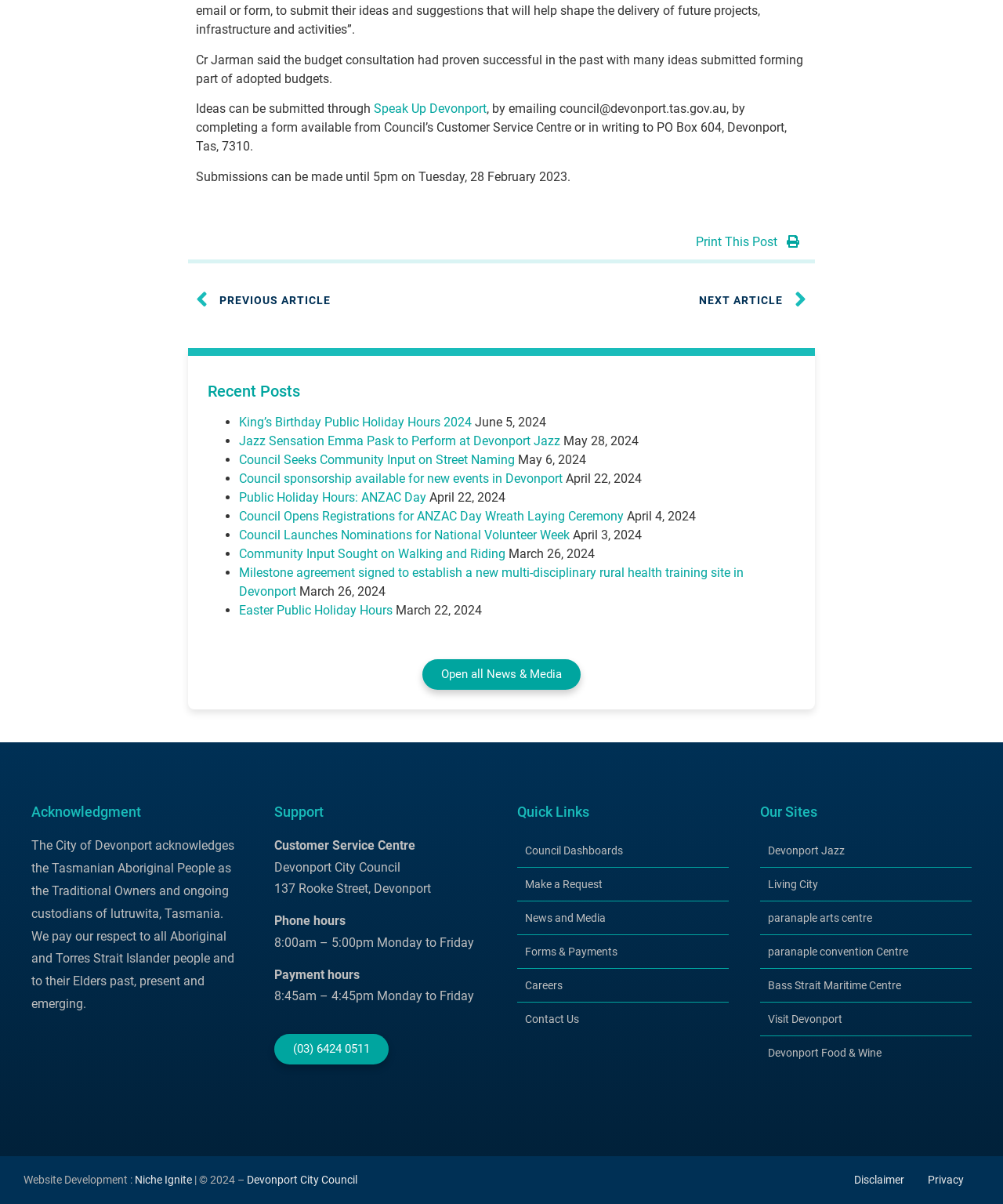Can you show the bounding box coordinates of the region to click on to complete the task described in the instruction: "Go to About page"?

None